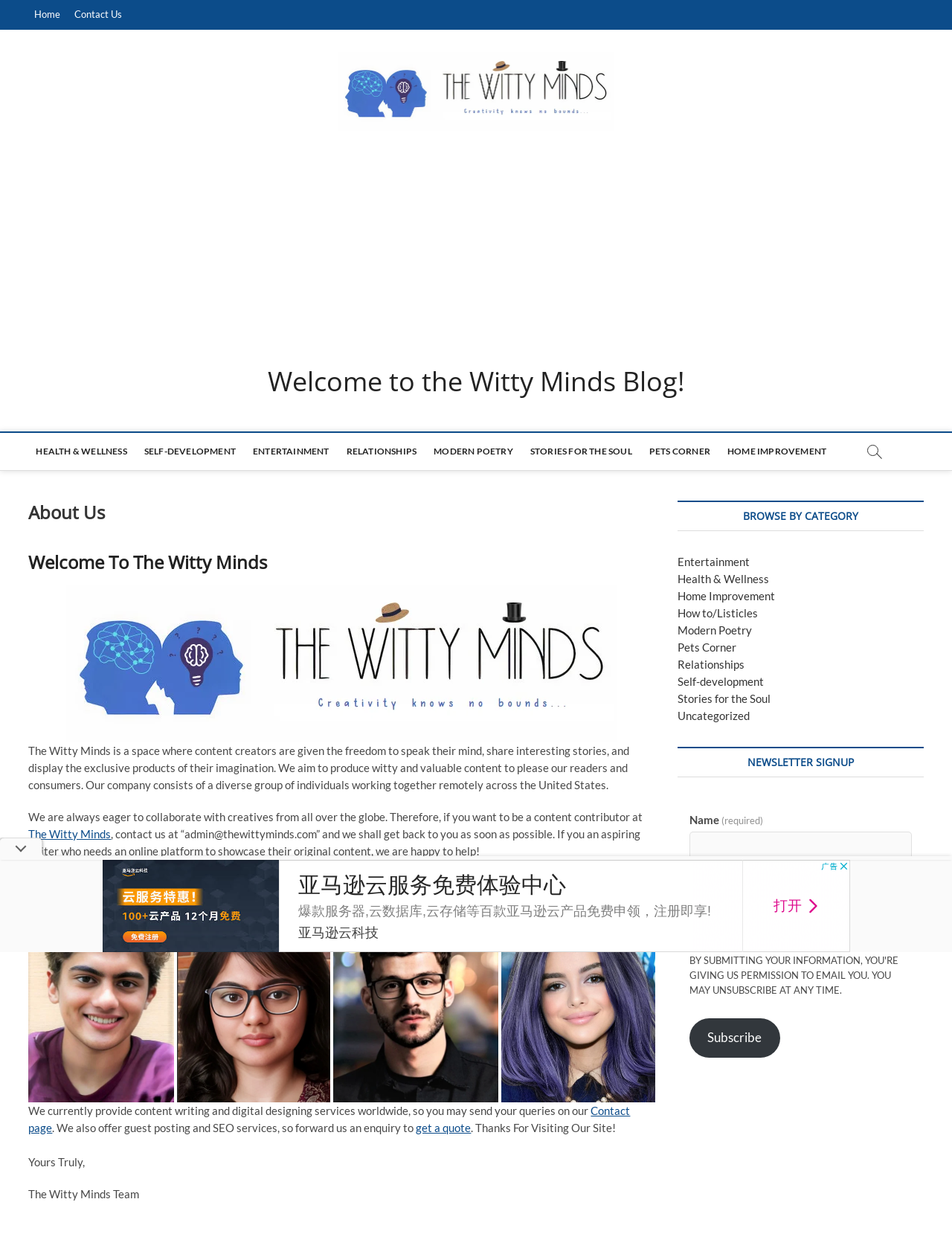Using the element description provided, determine the bounding box coordinates in the format (top-left x, top-left y, bottom-right x, bottom-right y). Ensure that all values are floating point numbers between 0 and 1. Element description: aria-label="Advertisement" name="aswift_5" title="Advertisement"

[0.107, 0.697, 0.893, 0.772]